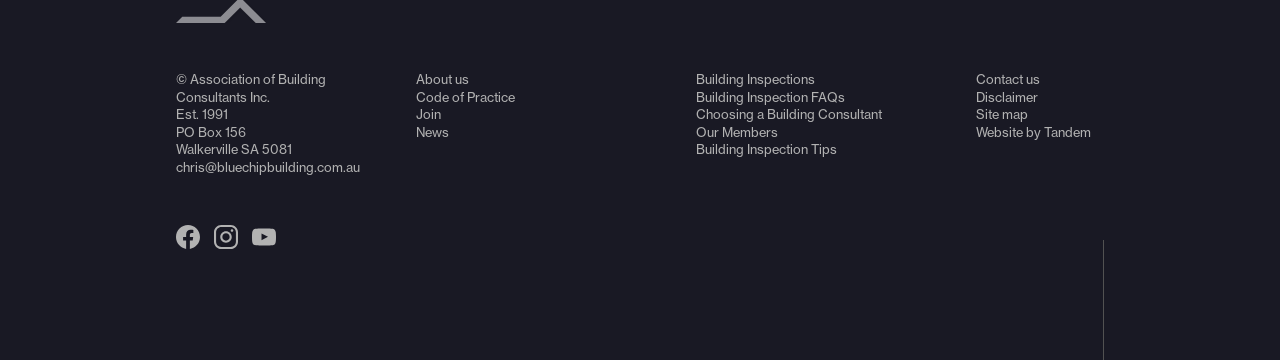Identify the bounding box coordinates for the element you need to click to achieve the following task: "Convert electric charge units". Provide the bounding box coordinates as four float numbers between 0 and 1, in the form [left, top, right, bottom].

None